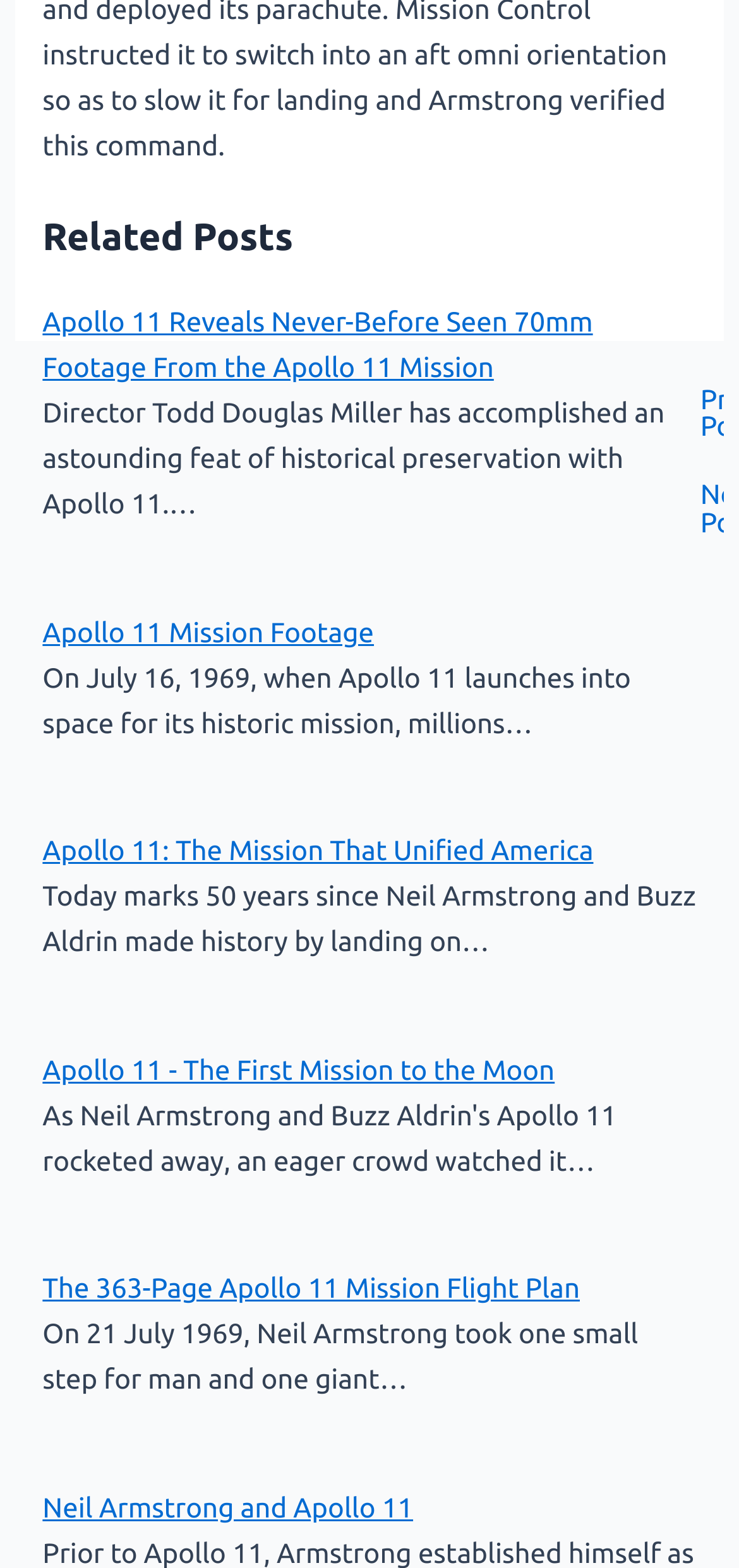What is the format of the descriptions in the related posts?
Look at the image and respond to the question as thoroughly as possible.

The descriptions in the related posts are brief summaries of the content, providing a short overview of what the post is about. They are usually one or two sentences long and are meant to entice users to click on the link to read more.